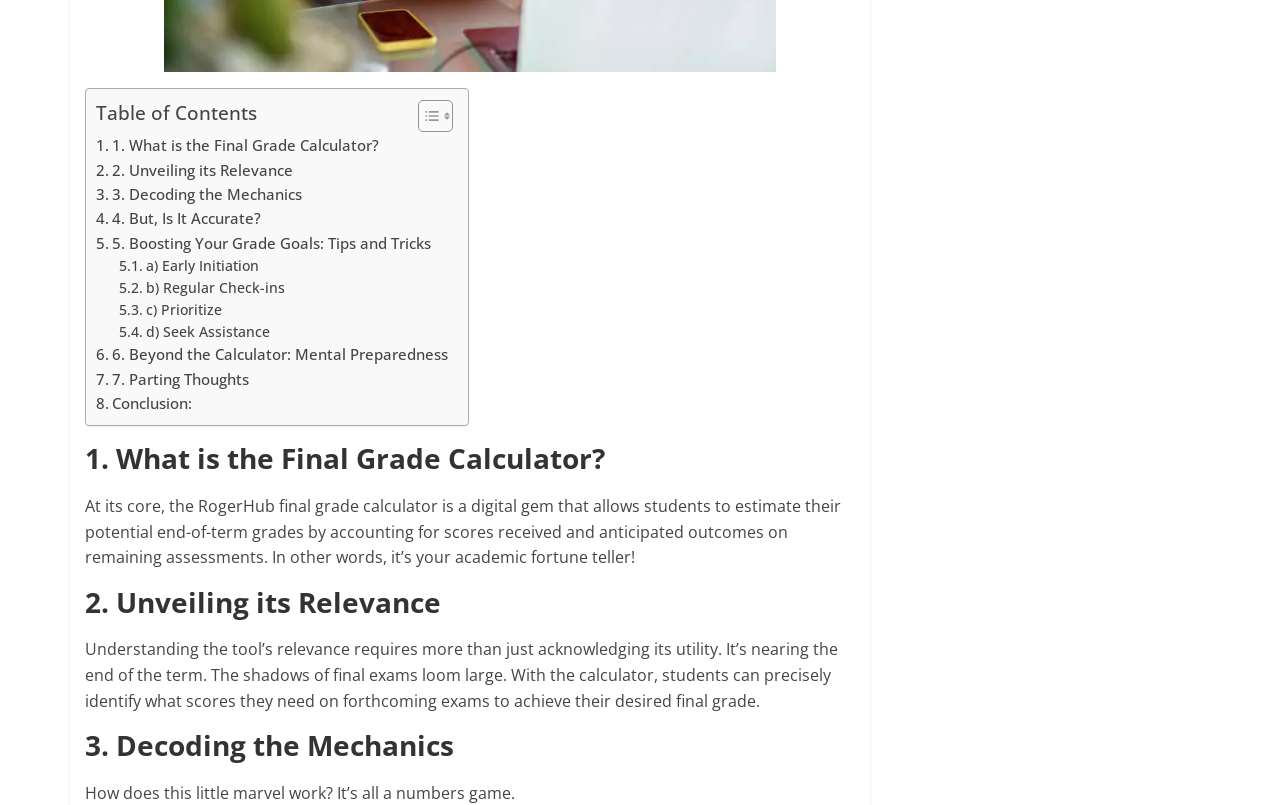What is the purpose of the RogerHub final grade calculator?
From the screenshot, supply a one-word or short-phrase answer.

Estimate potential end-of-term grades